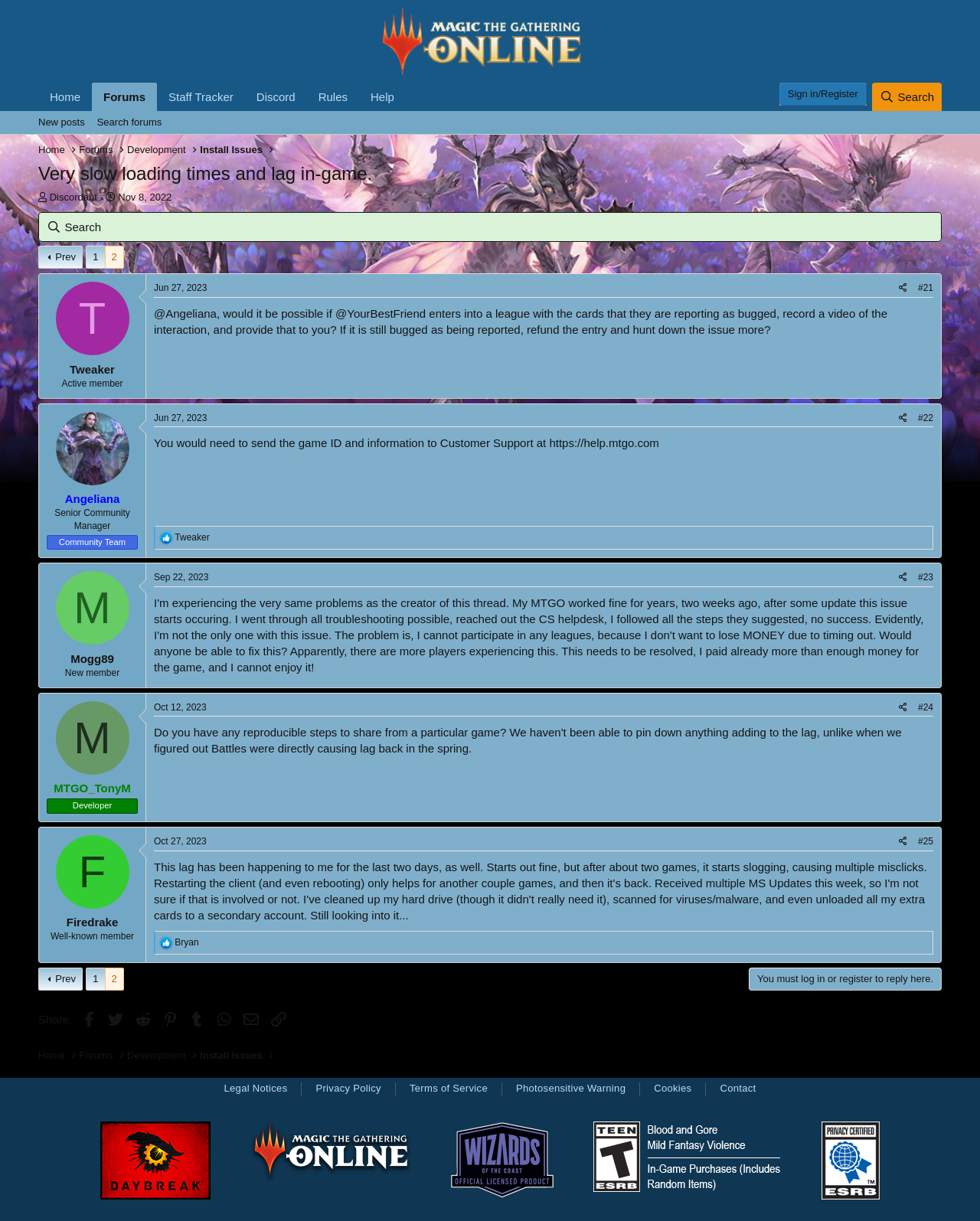How many pages are there in this thread?
Kindly give a detailed and elaborate answer to the question.

I found the page navigation links at the bottom of the page, which include 'Prev' and page numbers. The highest page number is 2, so there are 2 pages in this thread.